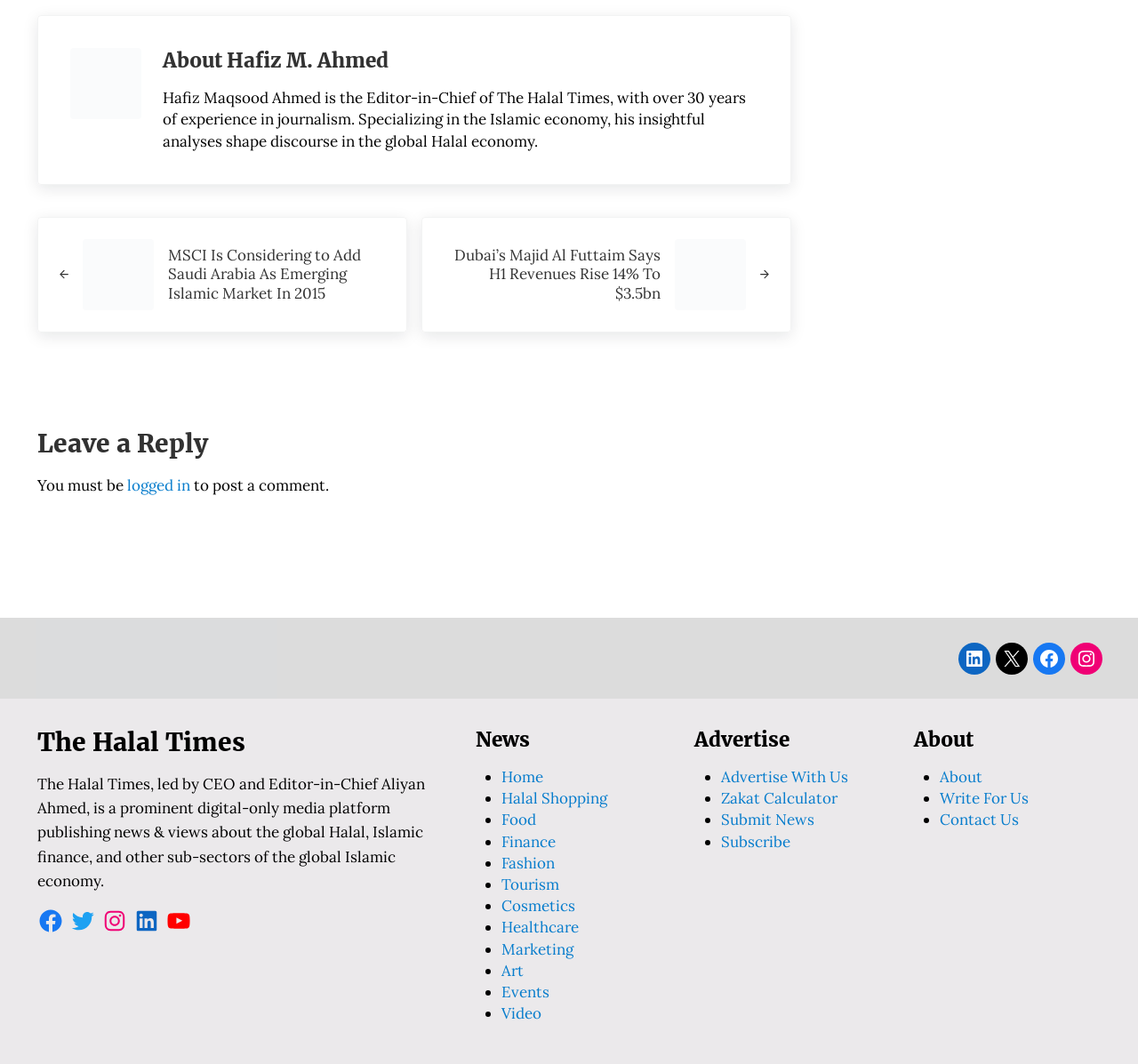Predict the bounding box coordinates of the UI element that matches this description: "Write For Us". The coordinates should be in the format [left, top, right, bottom] with each value between 0 and 1.

[0.826, 0.741, 0.904, 0.759]